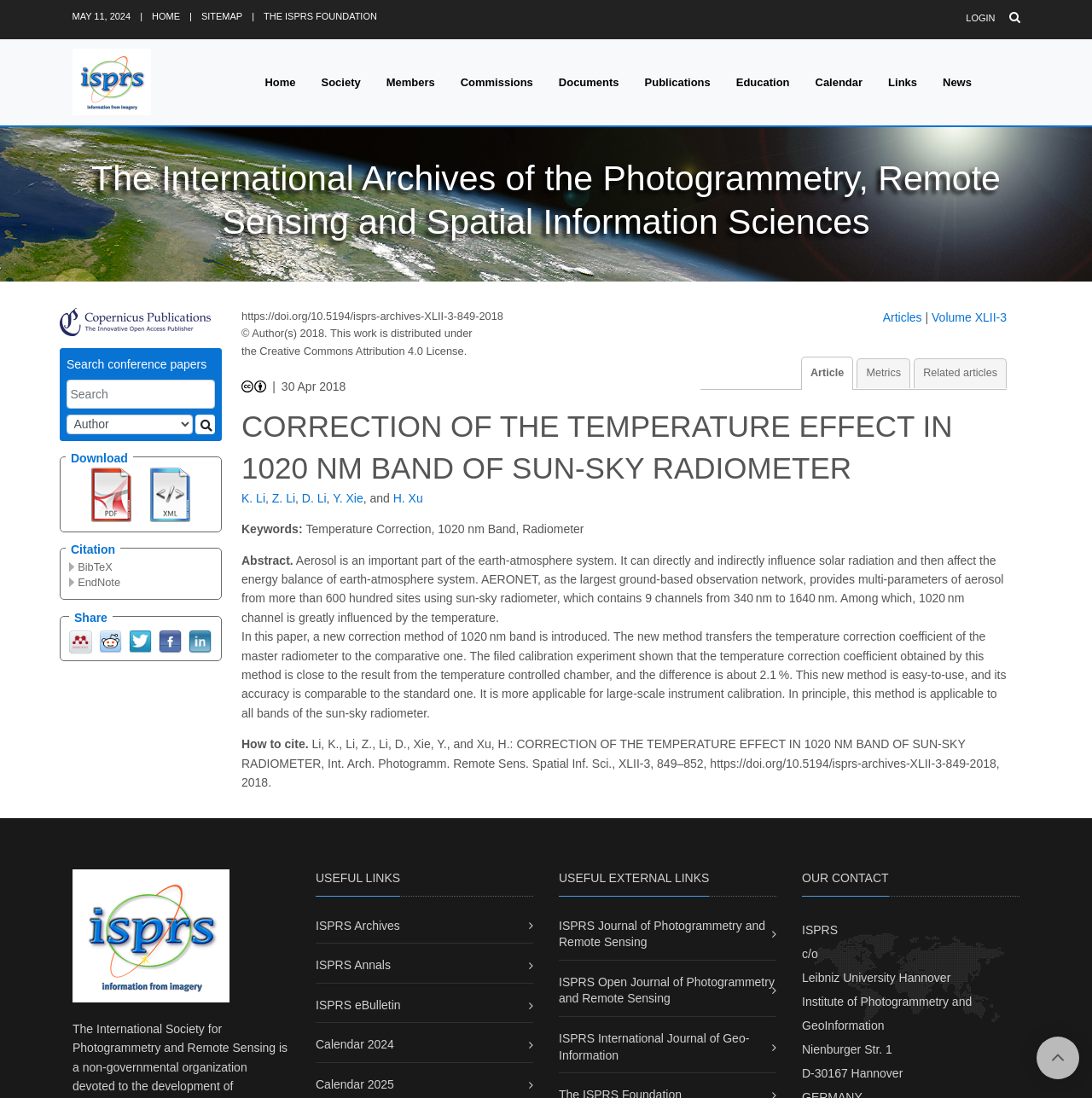Determine the bounding box for the UI element as described: "title="LinkedIn"". The coordinates should be represented as four float numbers between 0 and 1, formatted as [left, top, right, bottom].

[0.173, 0.577, 0.194, 0.59]